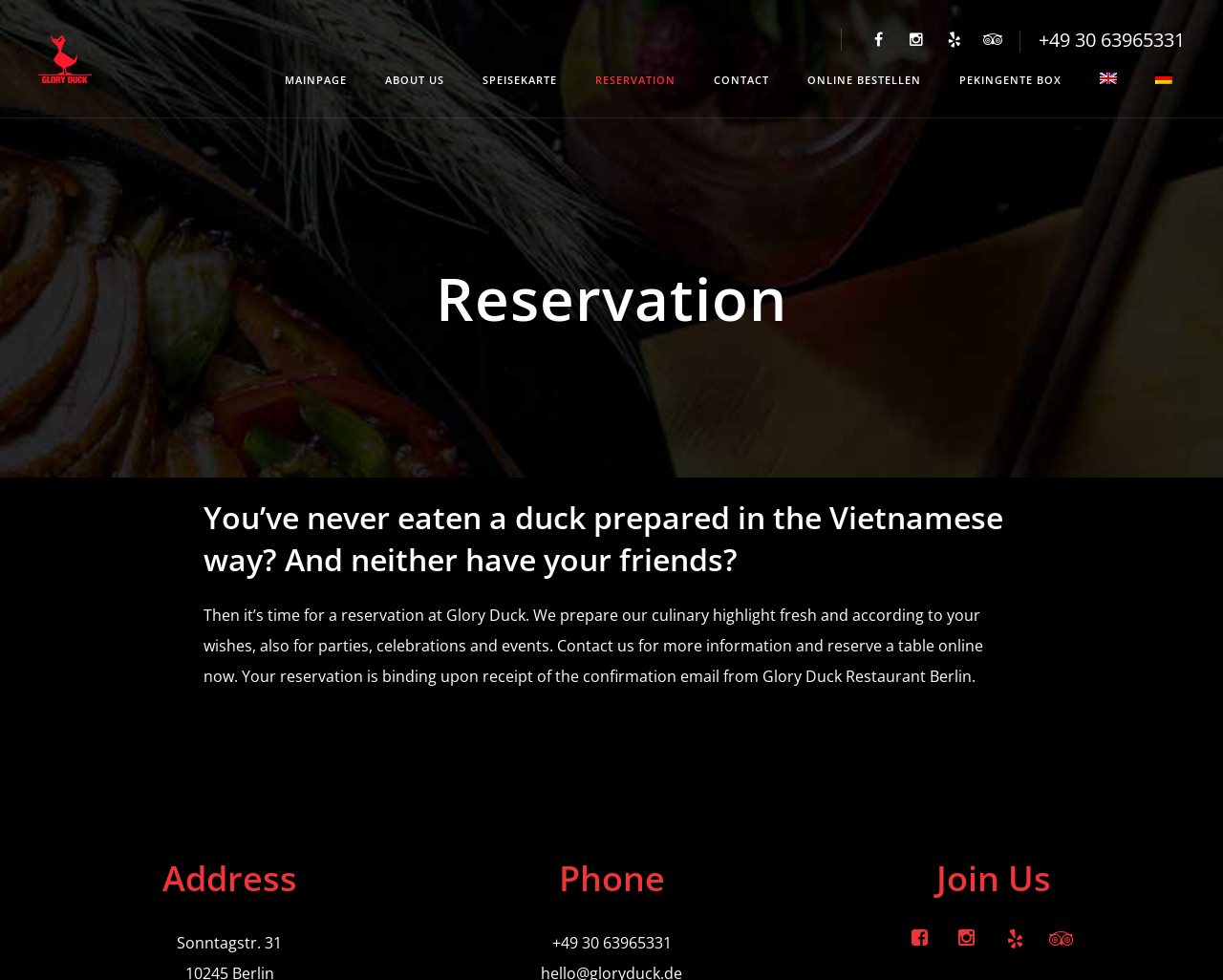Can you find the bounding box coordinates of the area I should click to execute the following instruction: "Go to MAINPAGE"?

[0.223, 0.062, 0.294, 0.101]